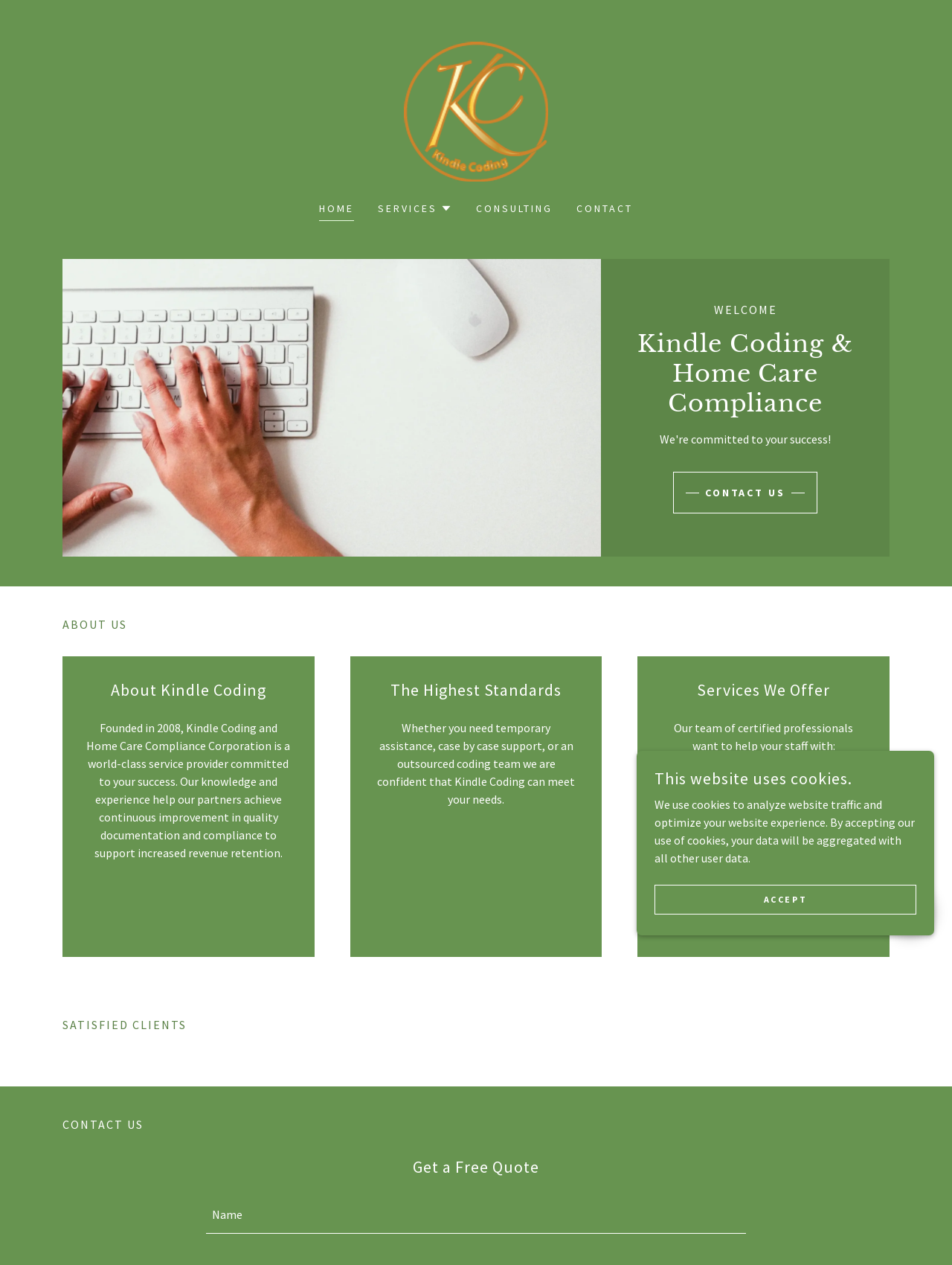What is the purpose of the company?
Respond to the question with a single word or phrase according to the image.

To help partners achieve continuous improvement